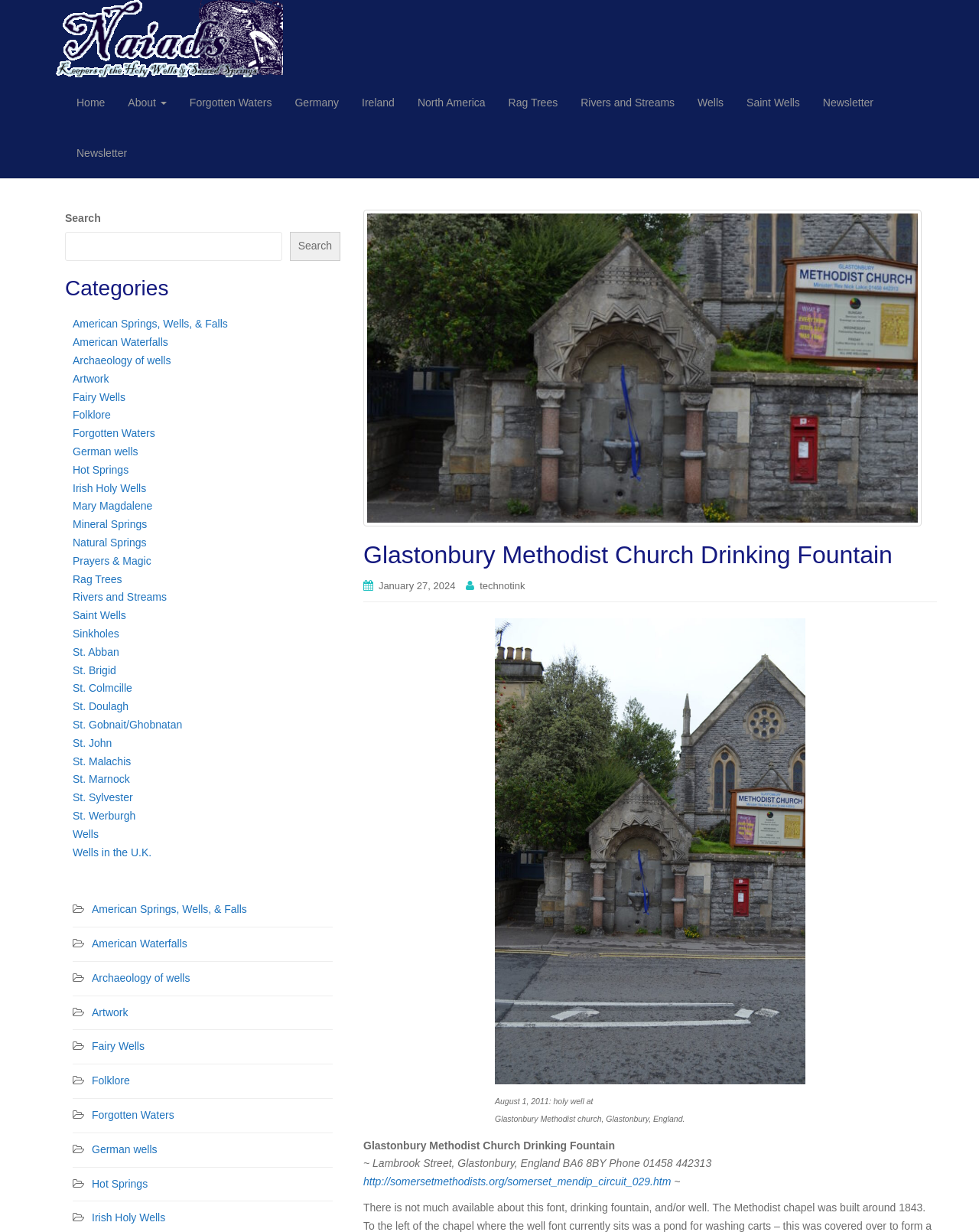Use a single word or phrase to answer the question: 
What is the date of the holy well at Glastonbury Methodist church?

August 1, 2011